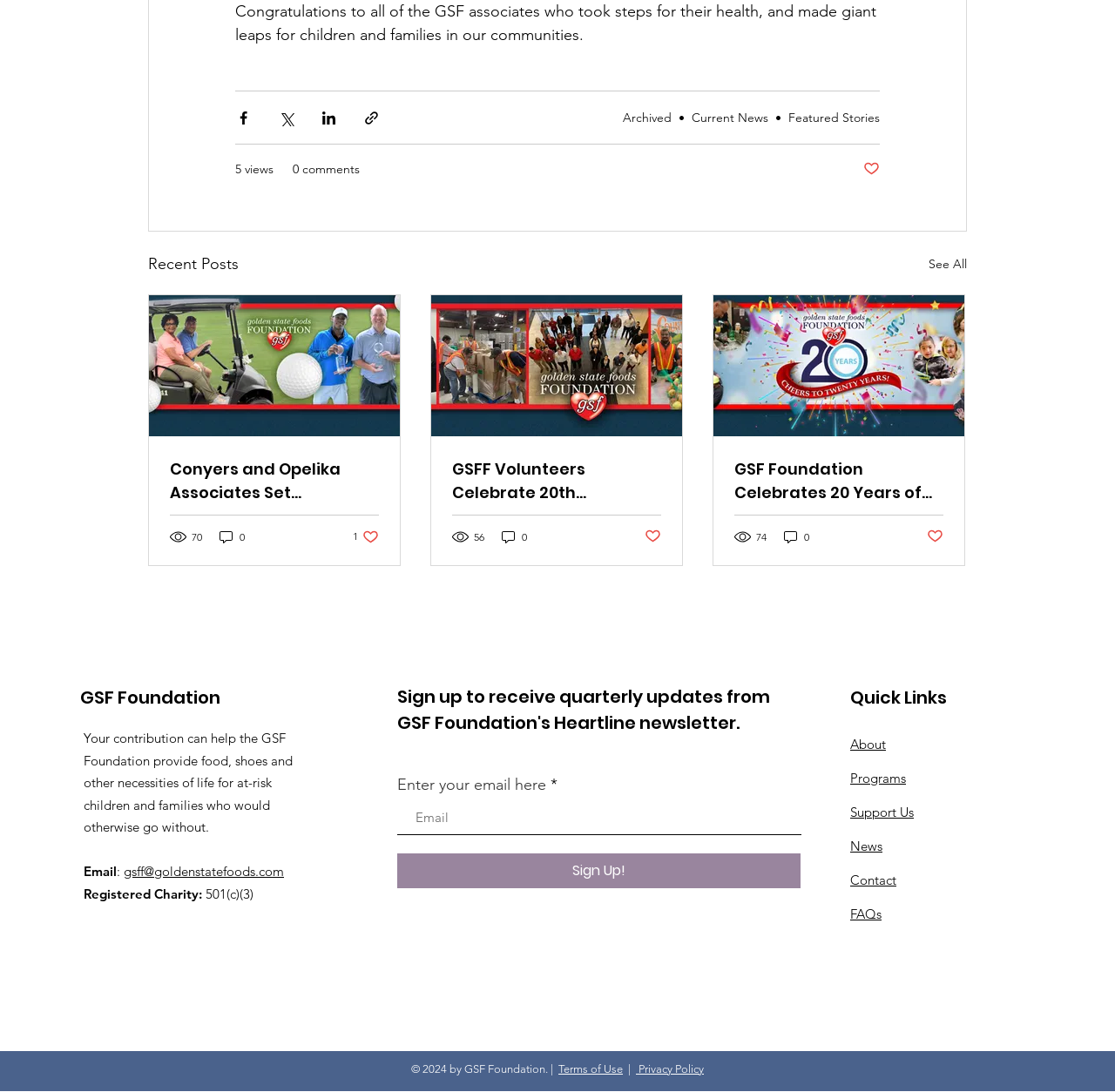What type of charity is the GSF Foundation?
Based on the visual content, answer with a single word or a brief phrase.

501(c)(3)